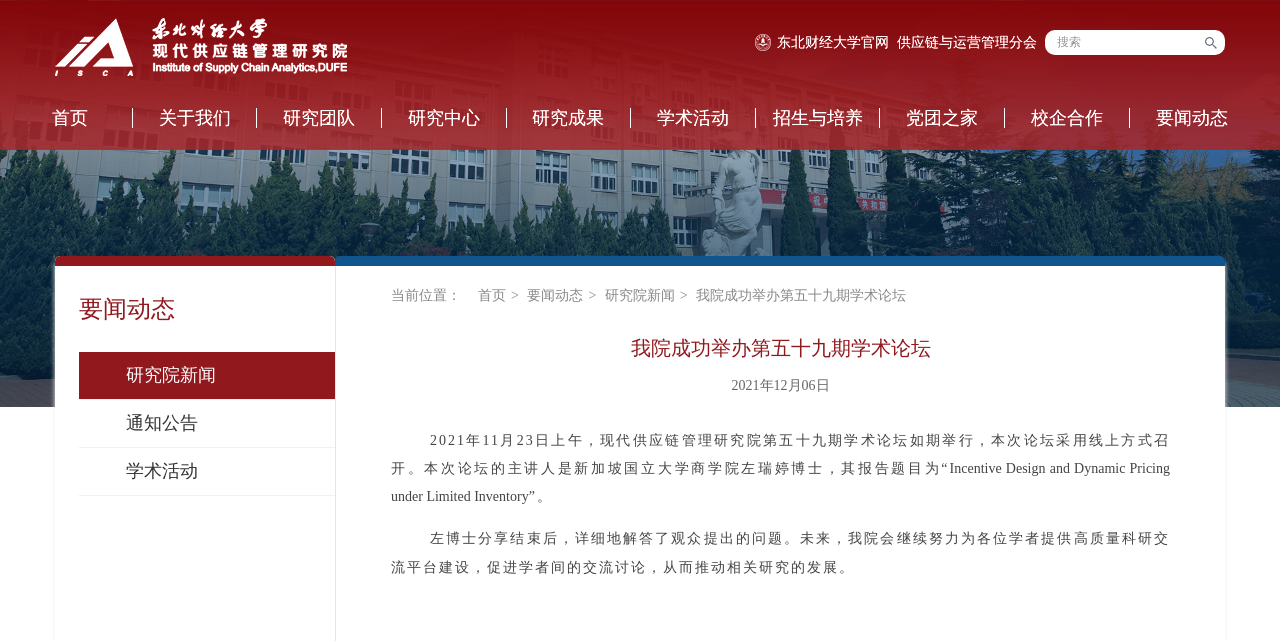Answer the following in one word or a short phrase: 
What is the current location shown on the webpage?

研究院新闻